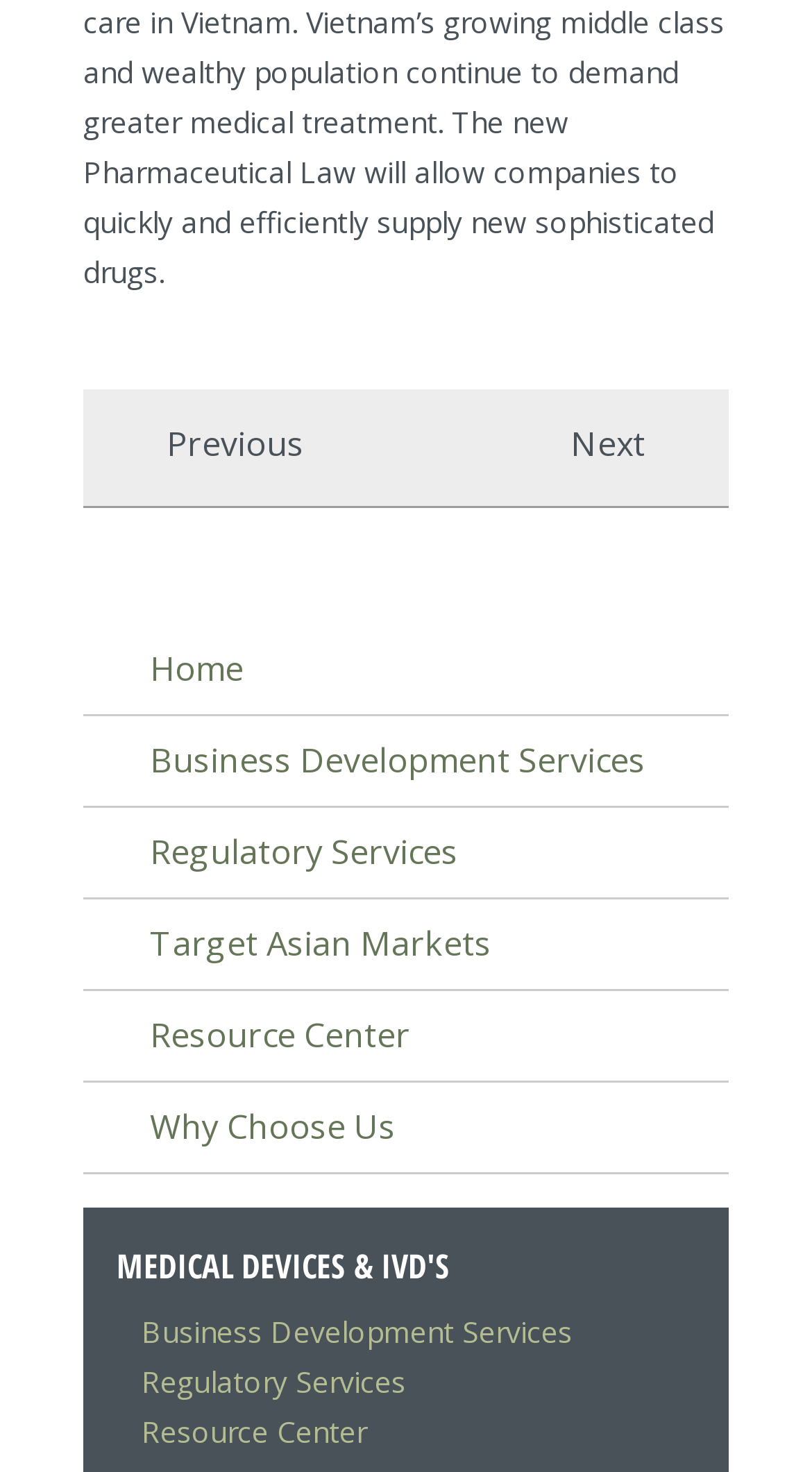Provide a brief response to the question using a single word or phrase: 
What is the category of services listed below the top navigation bar?

Medical Devices & IVD's